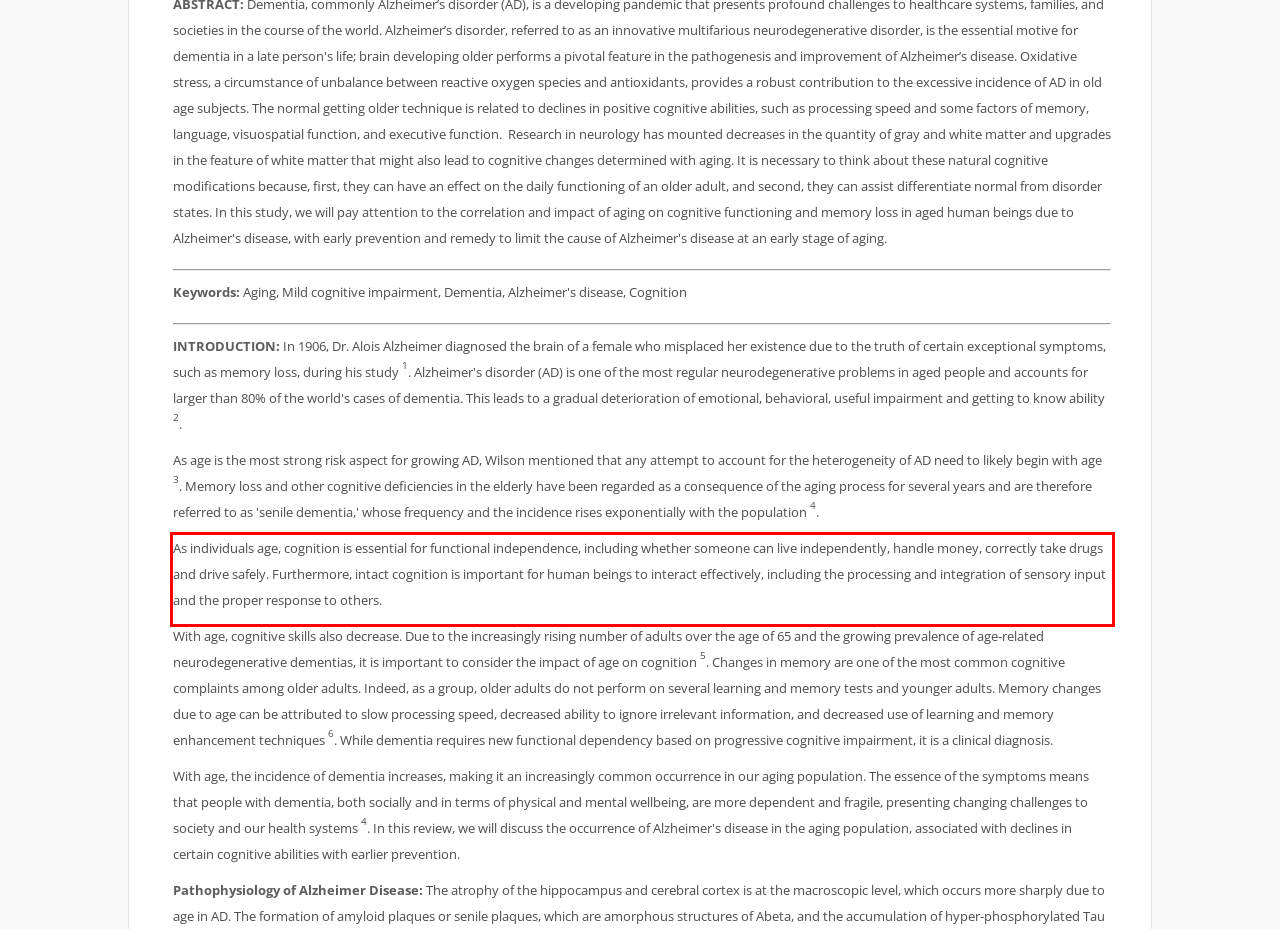Given a screenshot of a webpage with a red bounding box, please identify and retrieve the text inside the red rectangle.

As individuals age, cognition is essential for functional independence, including whether someone can live independently, handle money, correctly take drugs and drive safely. Furthermore, intact cognition is important for human beings to interact effectively, including the processing and integration of sensory input and the proper response to others.